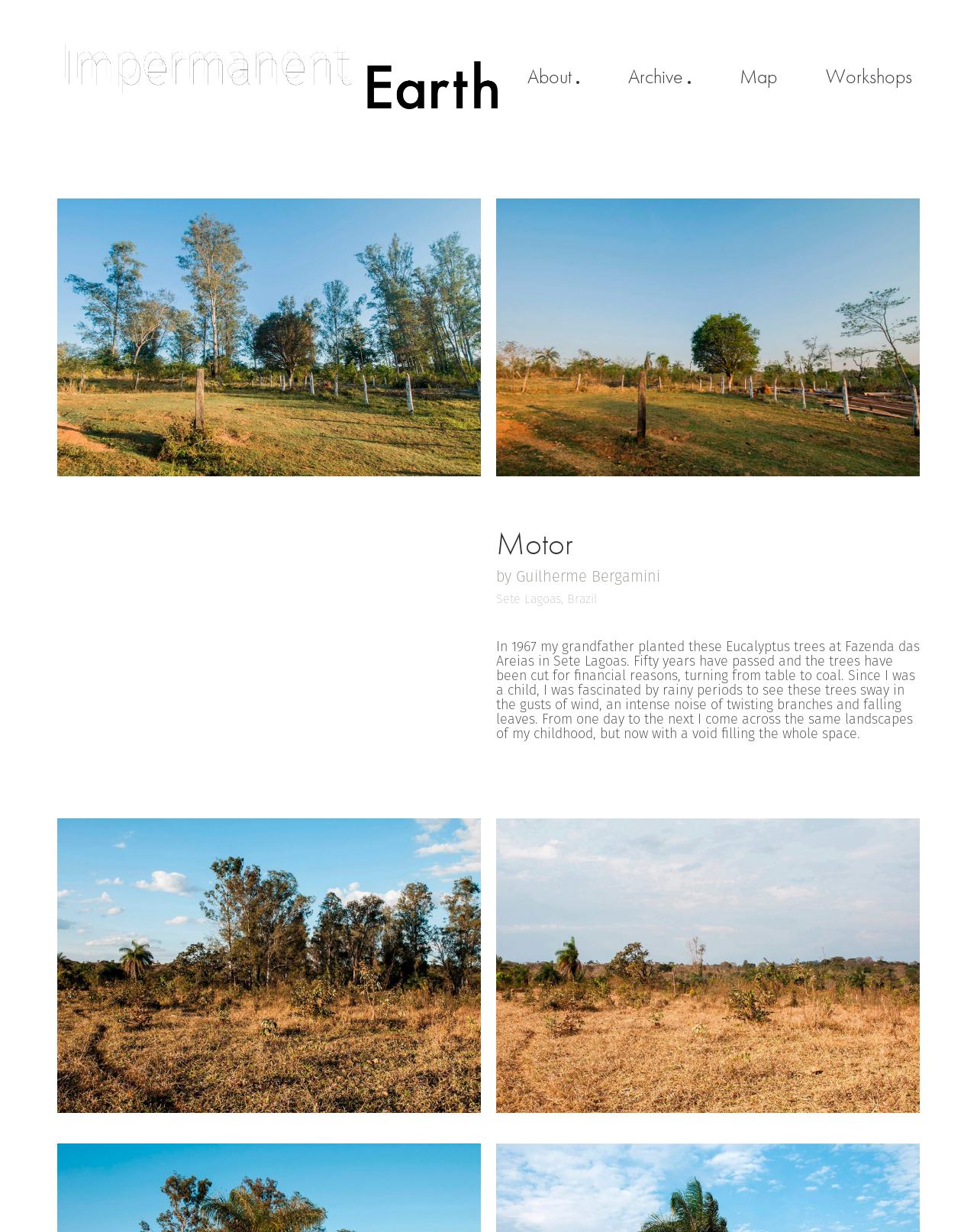Give a one-word or short phrase answer to this question: 
What is the title of the artwork?

Motor